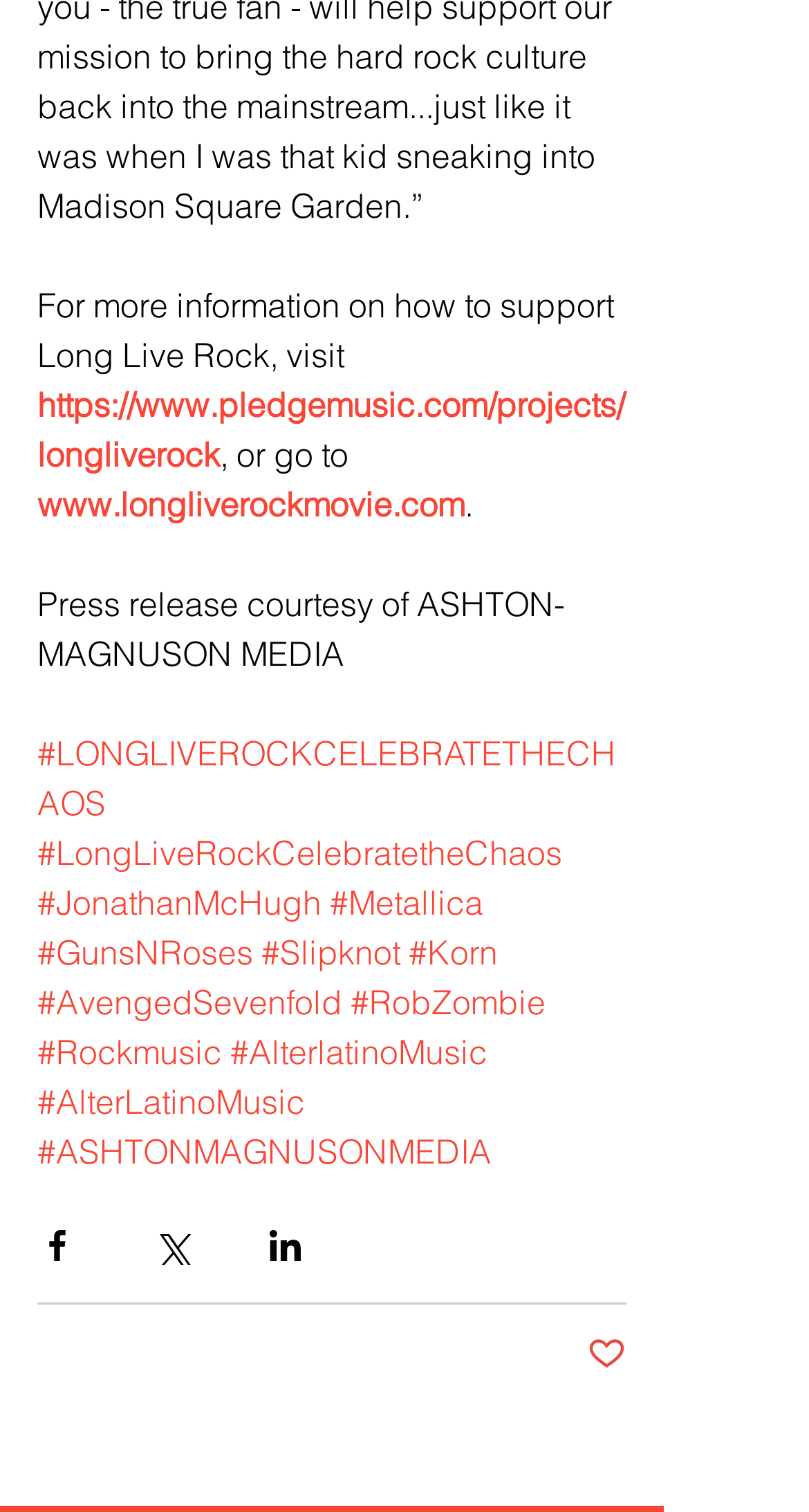Bounding box coordinates are to be given in the format (top-left x, top-left y, bottom-right x, bottom-right y). All values must be floating point numbers between 0 and 1. Provide the bounding box coordinate for the UI element described as: aria-label="Share via LinkedIn"

[0.328, 0.81, 0.377, 0.836]